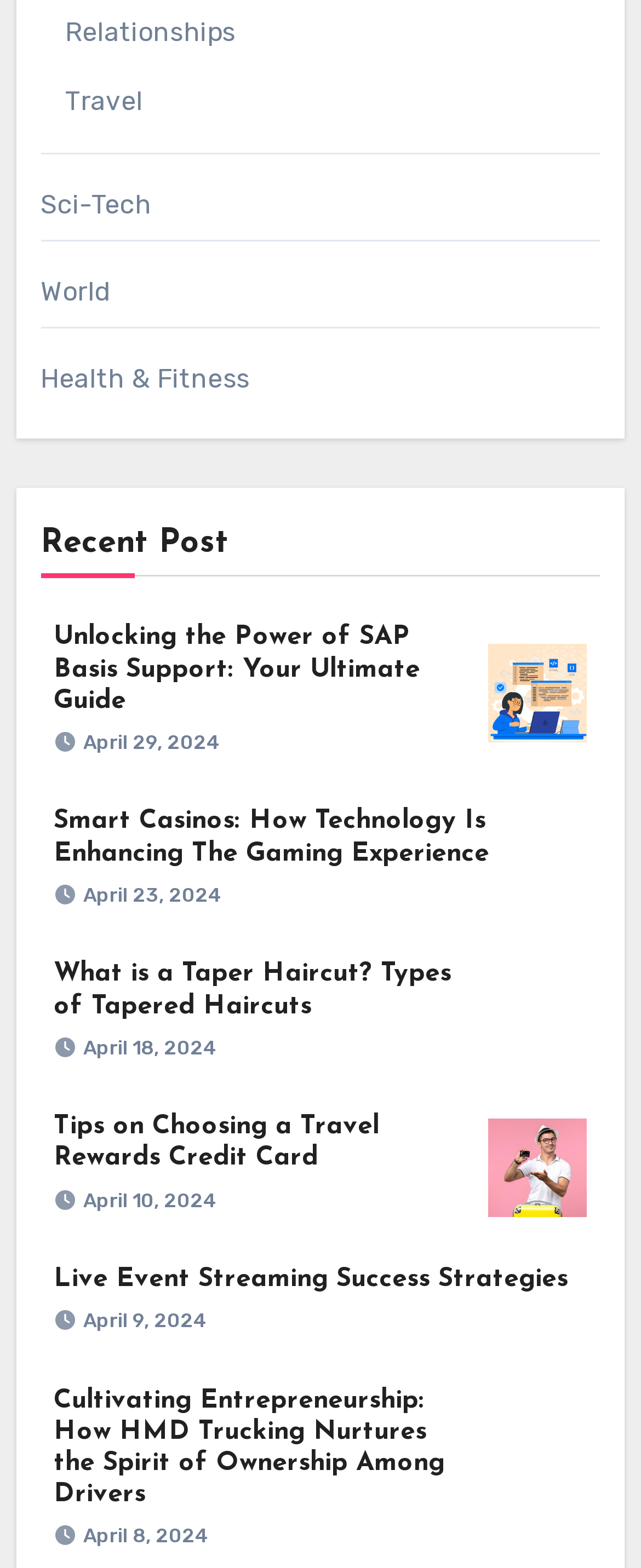How many categories are listed at the top?
Please provide a detailed and comprehensive answer to the question.

I counted the number of links at the top of the webpage, which are 'Relationships', 'Travel', 'Sci-Tech', 'World', and 'Health & Fitness'. There are 5 categories in total.